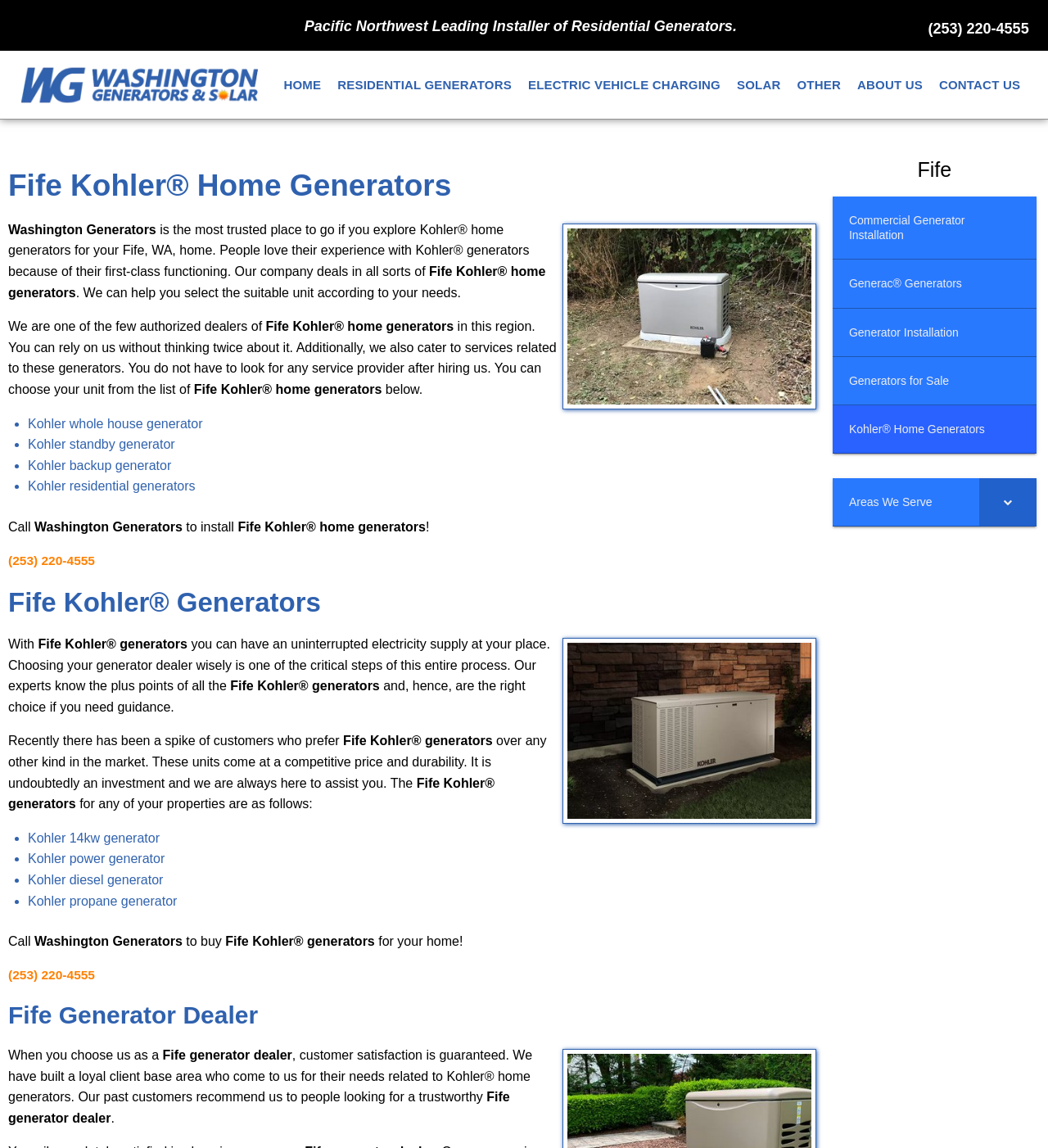Explain the webpage's design and content in an elaborate manner.

This webpage is about Fife Kohler home generators and Washington Generators, a dealer of these generators. At the top, there is a heading that reads "Fife Kohler Home Generators" and a phone number "(253) 220-4555" is displayed prominently. Below this, there is a brief description of the company, stating that they are the leading installer of residential generators in the Pacific Northwest.

The webpage has a navigation menu with links to different sections, including "HOME", "RESIDENTIAL GENERATORS", "ELECTRIC VEHICLE CHARGING", "SOLAR", and "ABOUT US". There is also an image of a powerful Fife Kohler home generator.

The main content of the webpage is divided into three sections. The first section describes the benefits of choosing Washington Generators for Kohler home generators, stating that they are a trusted dealer and can help customers select the right unit for their needs. There is a list of different types of Kohler generators, including whole house, standby, backup, and residential generators.

The second section highlights the advantages of Fife Kohler generators, including their competitive price and durability. It also mentions that the company is always available to assist customers. There is another list of Kohler generators, including 14kw, power, diesel, and propane generators.

The third section appears to be a call to action, encouraging customers to call Washington Generators to buy Fife Kohler generators for their homes. There is a heading that reads "Fife Generator Dealer" and a statement that customer satisfaction is guaranteed when choosing Washington Generators.

At the bottom of the webpage, there are additional links to other sections, including "Commercial Generator Installation", "Generac Generators", "Generator Installation", "Generators for Sale", and "Areas We Serve".